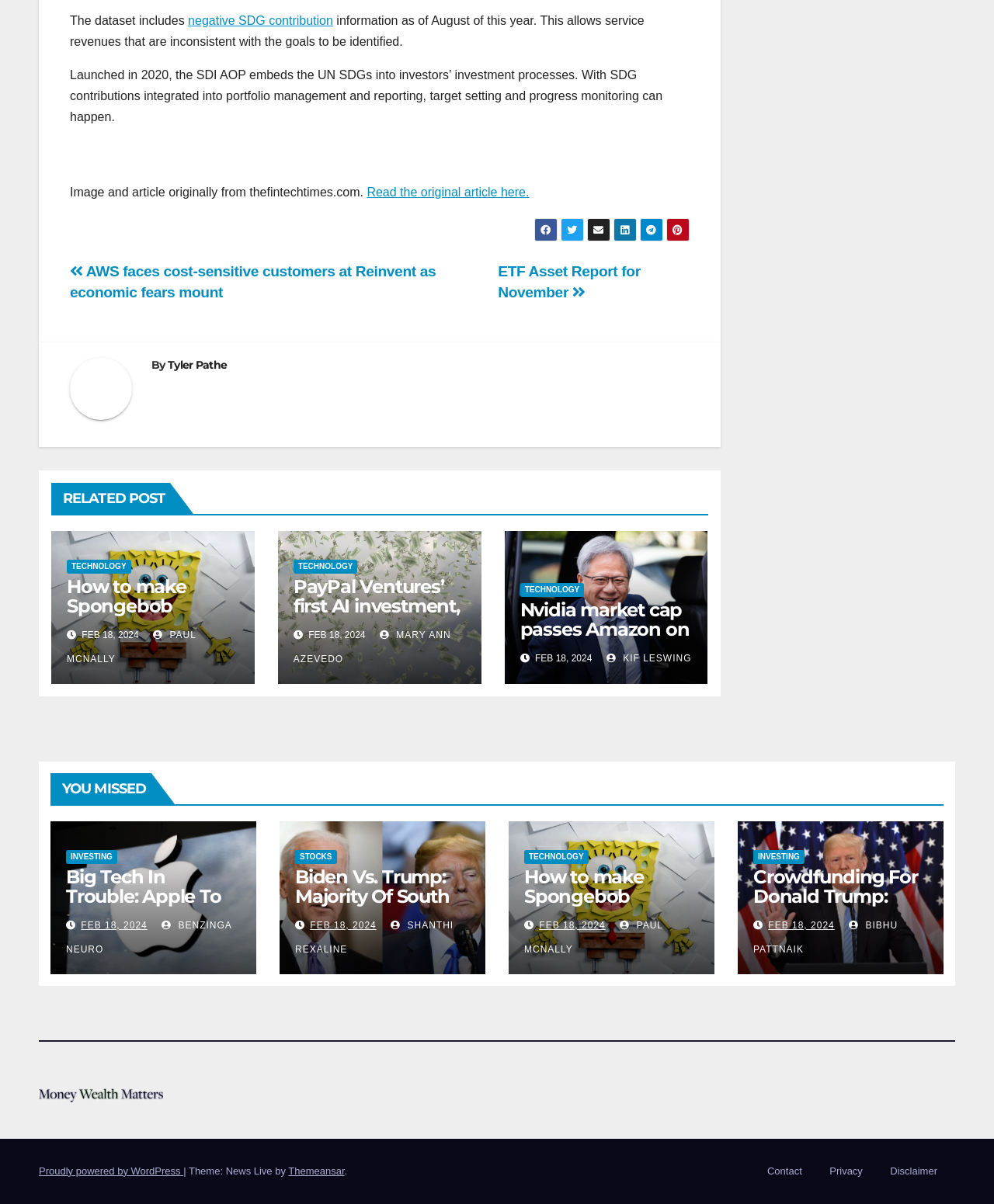Determine the bounding box coordinates of the region I should click to achieve the following instruction: "Read the original article here.". Ensure the bounding box coordinates are four float numbers between 0 and 1, i.e., [left, top, right, bottom].

[0.369, 0.154, 0.532, 0.165]